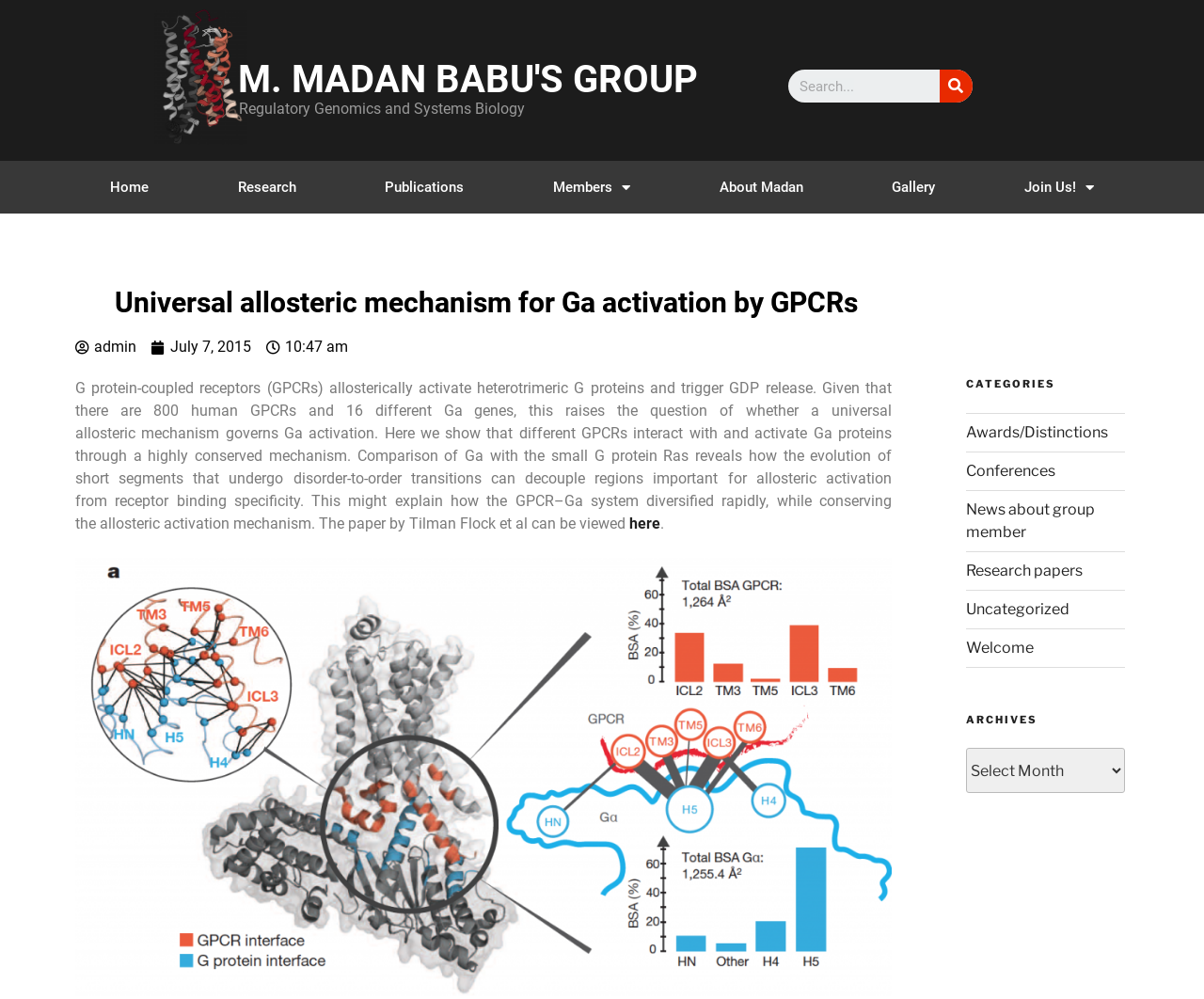Provide a thorough and detailed response to the question by examining the image: 
What is the topic of the research paper?

The topic of the research paper can be found in the heading element with the text 'Universal allosteric mechanism for Ga activation by GPCRs' which is located below the research group name.